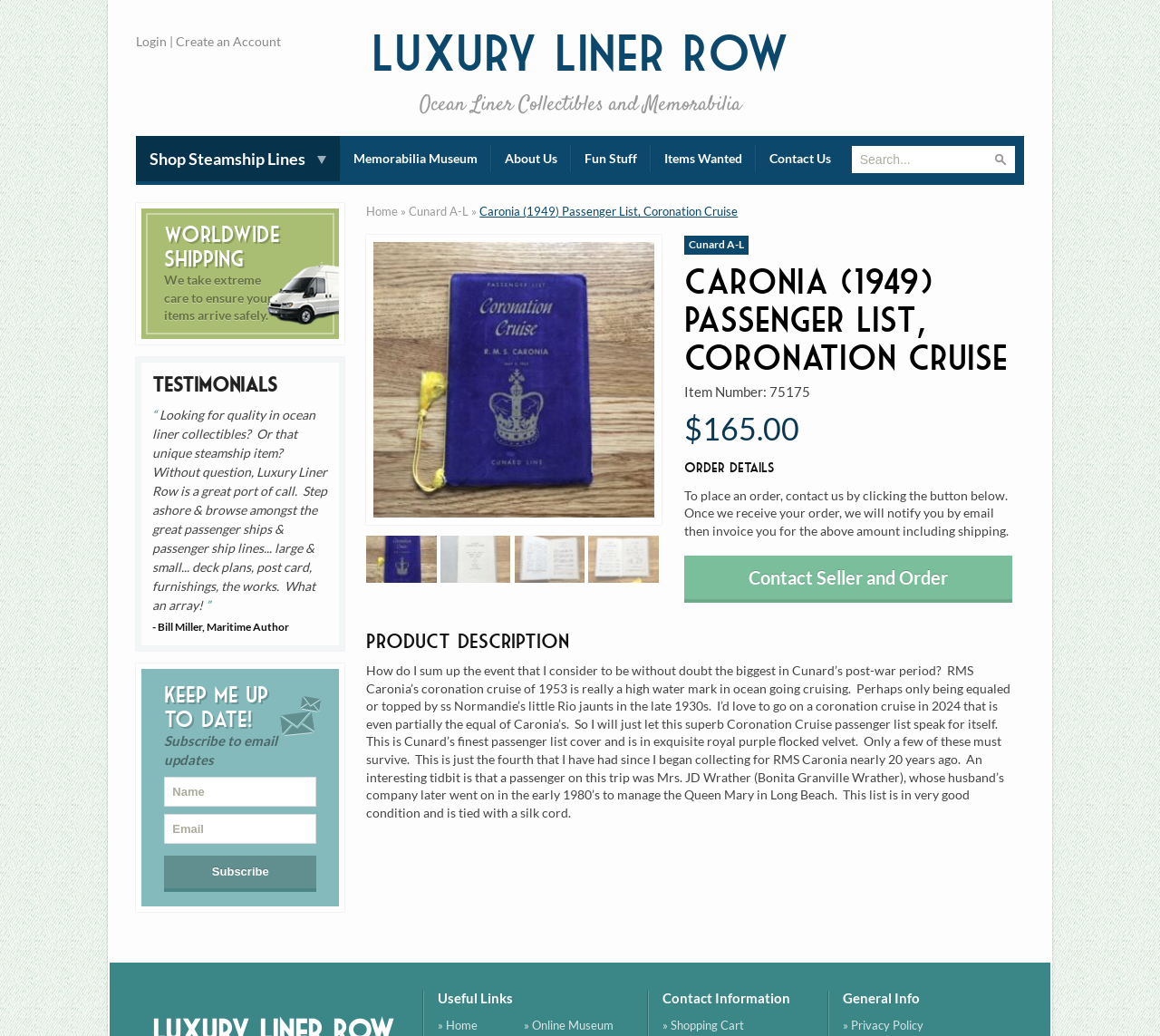Please find the bounding box coordinates of the element that you should click to achieve the following instruction: "Login to your account". The coordinates should be presented as four float numbers between 0 and 1: [left, top, right, bottom].

[0.117, 0.033, 0.144, 0.048]